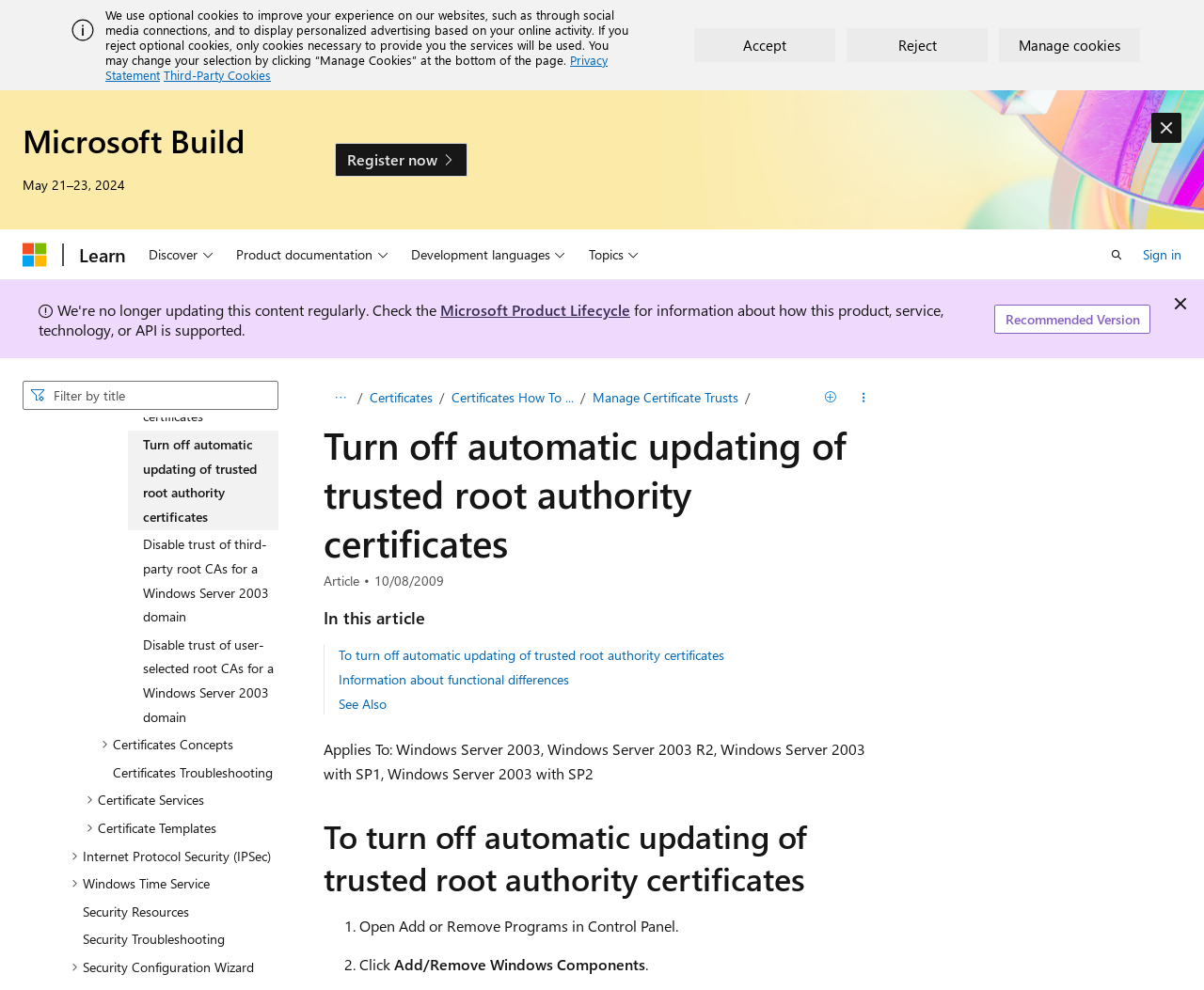Pinpoint the bounding box coordinates of the area that should be clicked to complete the following instruction: "Search for certificates". The coordinates must be given as four float numbers between 0 and 1, i.e., [left, top, right, bottom].

[0.019, 0.384, 0.231, 0.414]